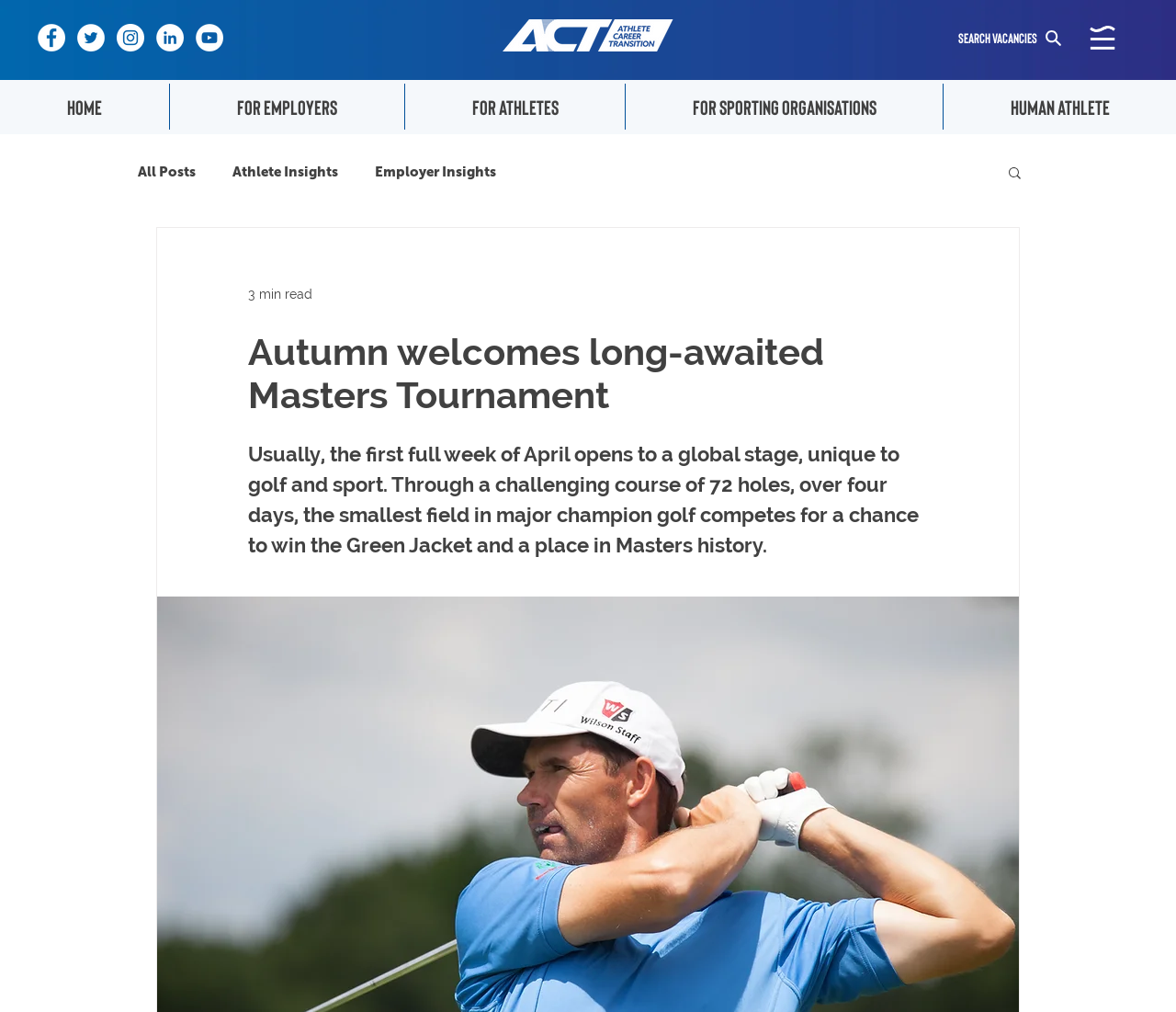Consider the image and give a detailed and elaborate answer to the question: 
What is the name of the tournament?

The name of the tournament can be found in the main heading of the webpage, which is 'Autumn welcomes long-awaited Masters Tournament'. This heading is located at the top of the webpage and is the most prominent text on the page.